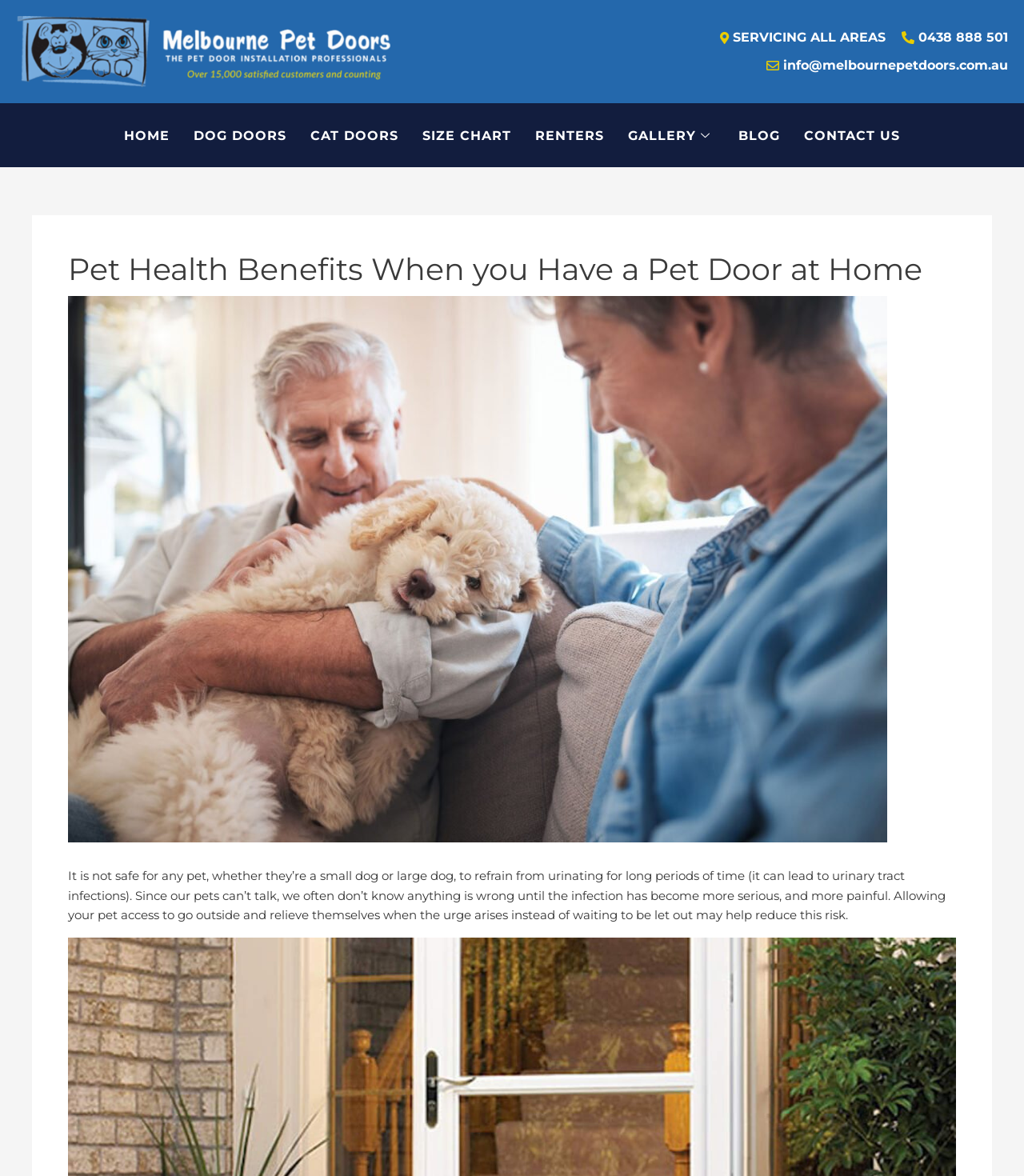Find the bounding box coordinates of the clickable region needed to perform the following instruction: "contact us via email". The coordinates should be provided as four float numbers between 0 and 1, i.e., [left, top, right, bottom].

[0.745, 0.047, 0.984, 0.064]